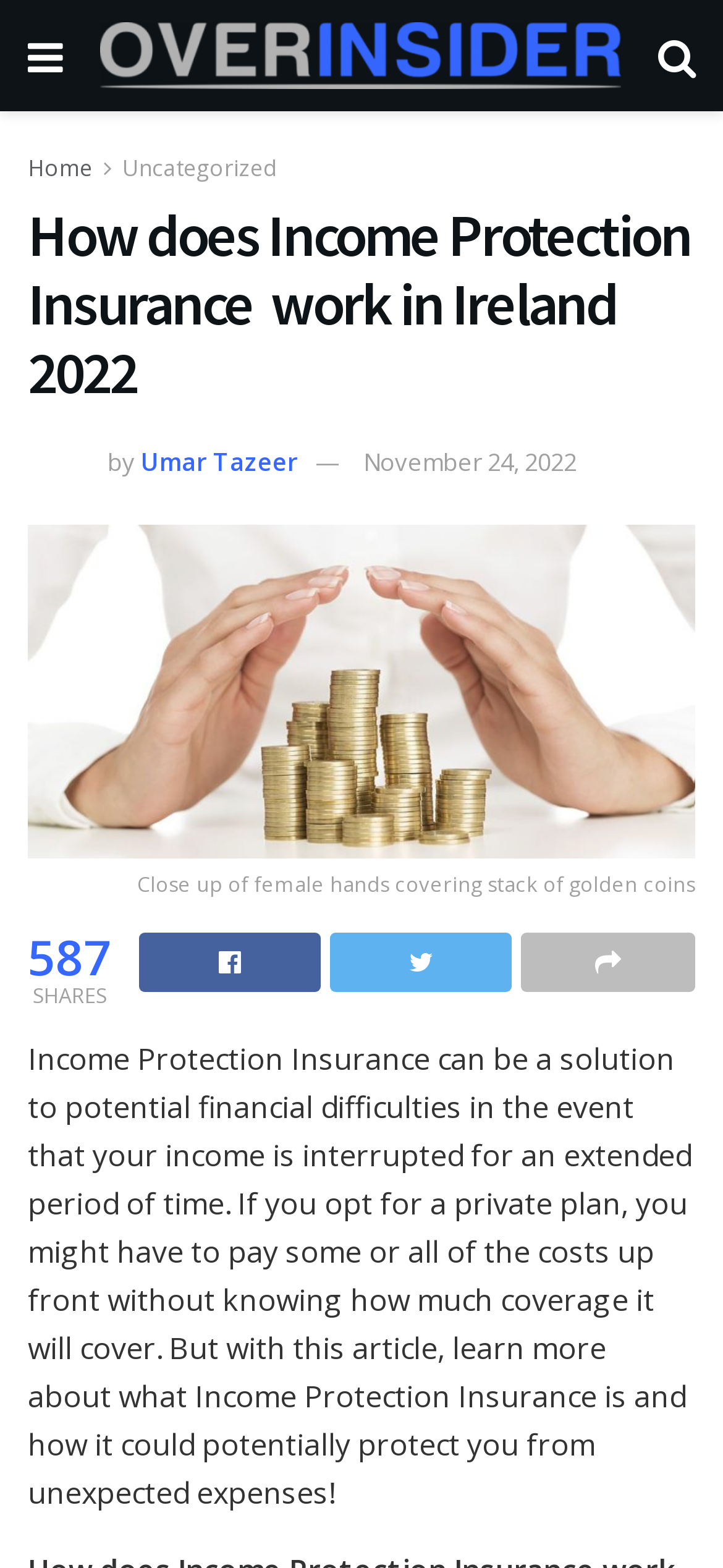What is the main image of the article about?
Analyze the screenshot and provide a detailed answer to the question.

I found the description of the main image by looking at the text associated with the image. It says 'Close up of female hands covering stack of golden coins'.